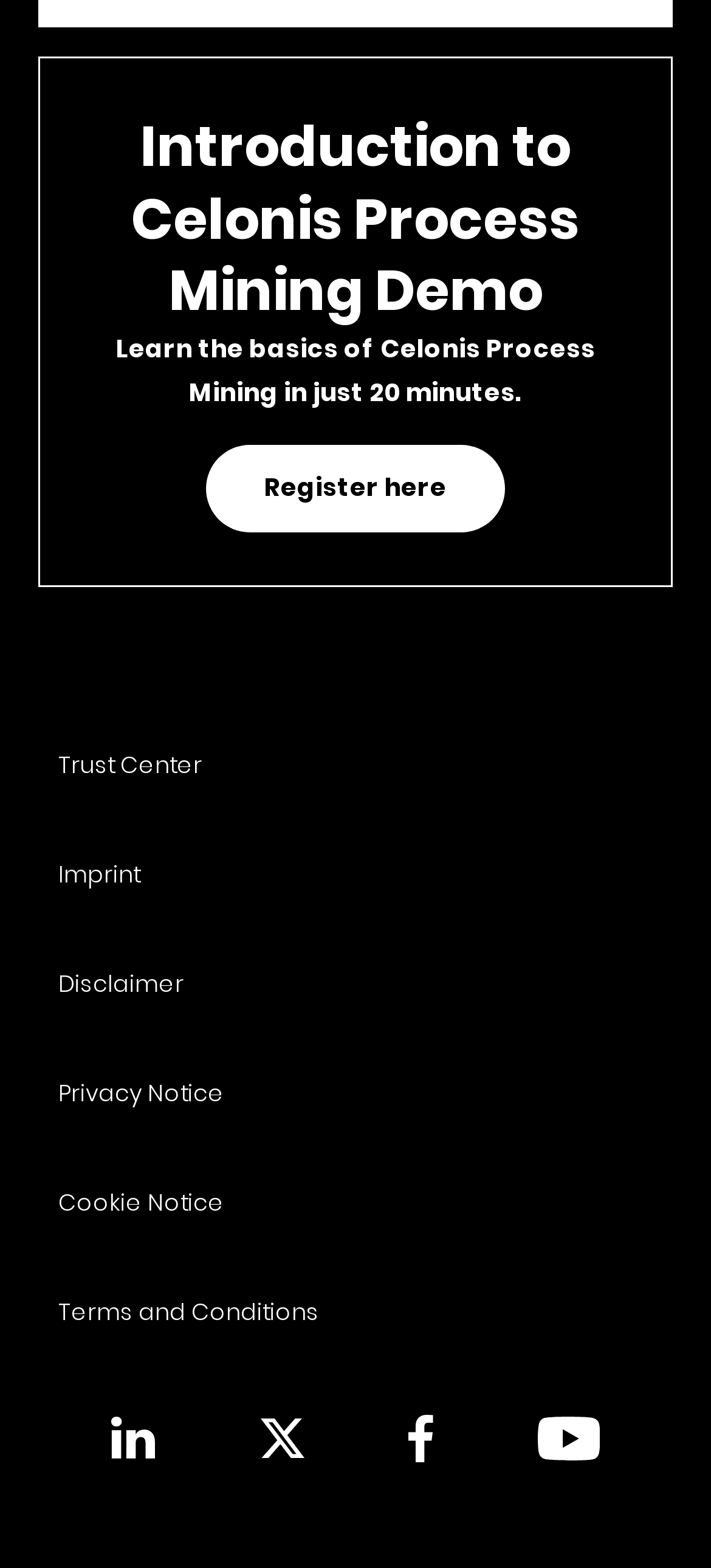Please specify the bounding box coordinates of the region to click in order to perform the following instruction: "Visit the Trust Center".

[0.082, 0.477, 0.285, 0.497]